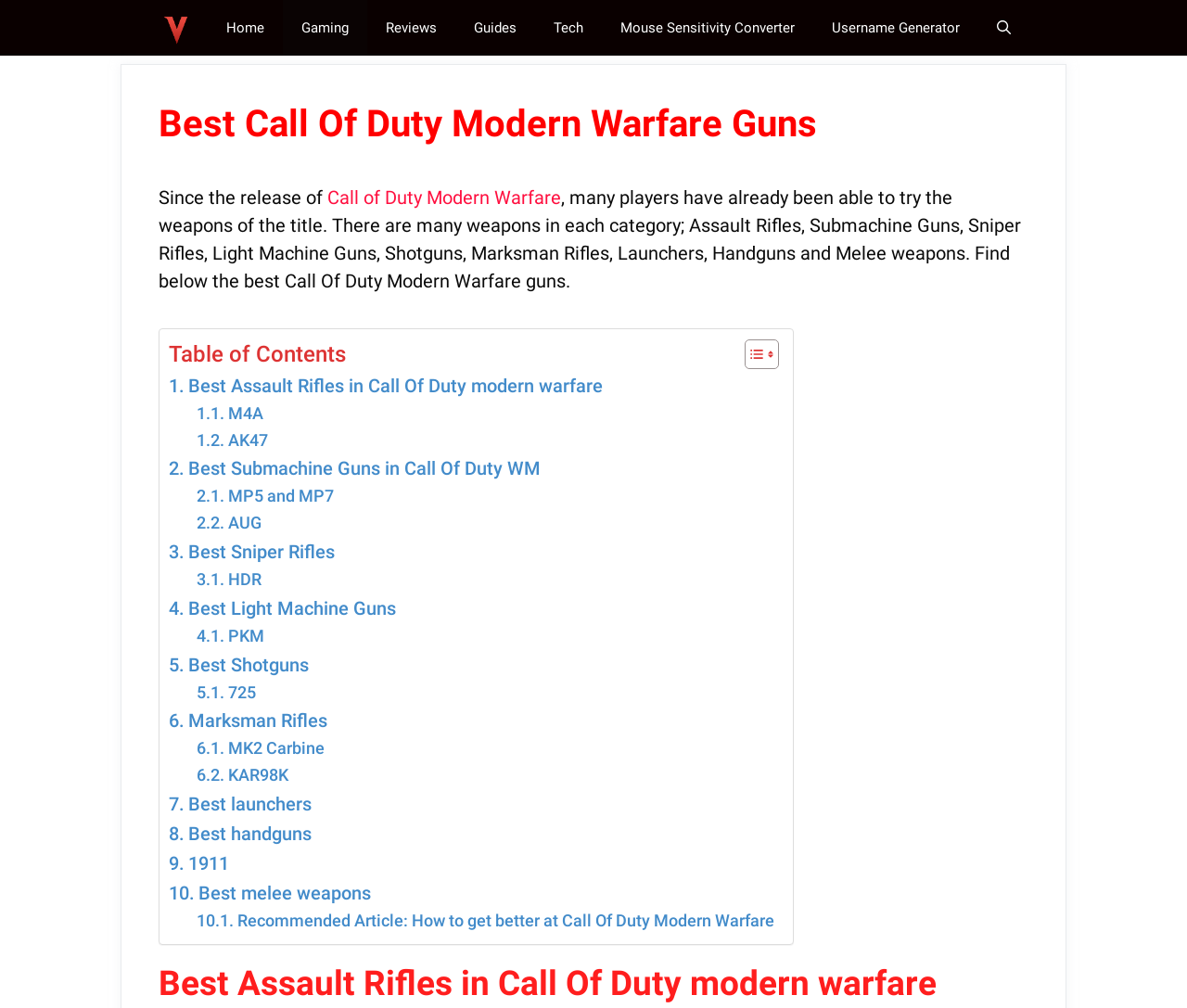What is the recommended article at the bottom of the webpage?
Refer to the image and provide a one-word or short phrase answer.

How to get better at Call Of Duty Modern Warfare